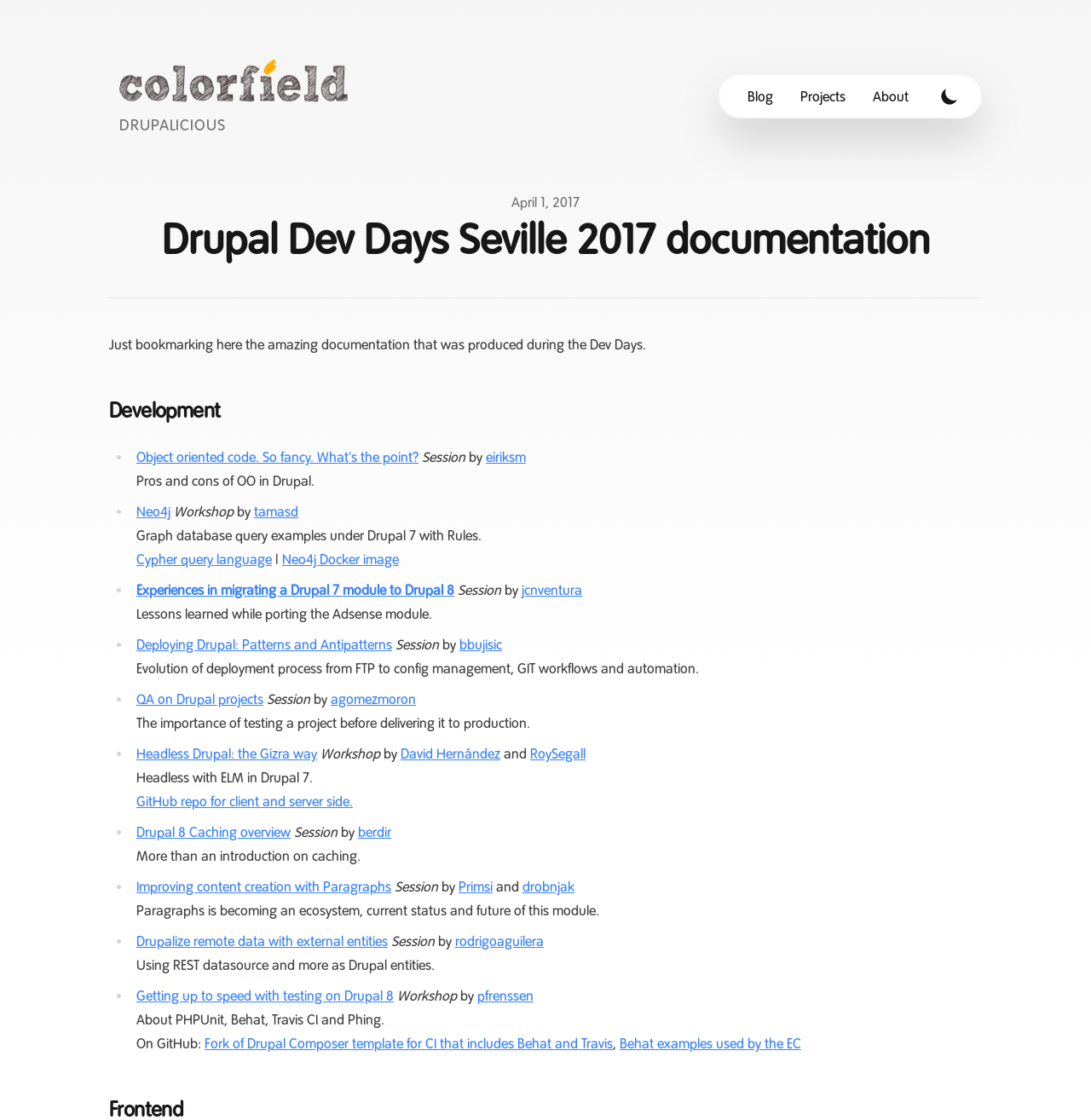Using the description "David Hernández", predict the bounding box of the relevant HTML element.

[0.367, 0.666, 0.459, 0.68]